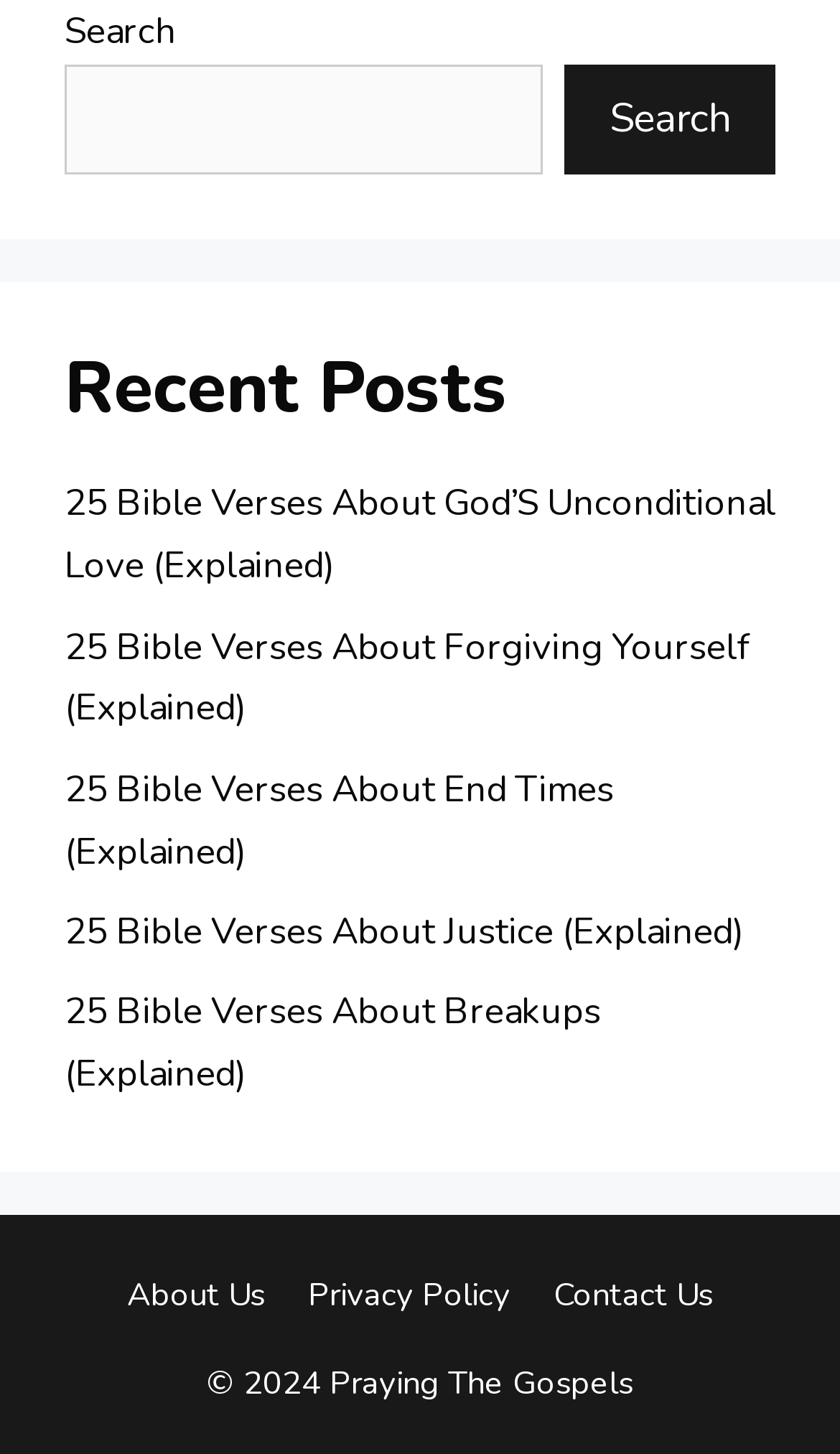How many links are there in the footer section?
Using the image, respond with a single word or phrase.

3